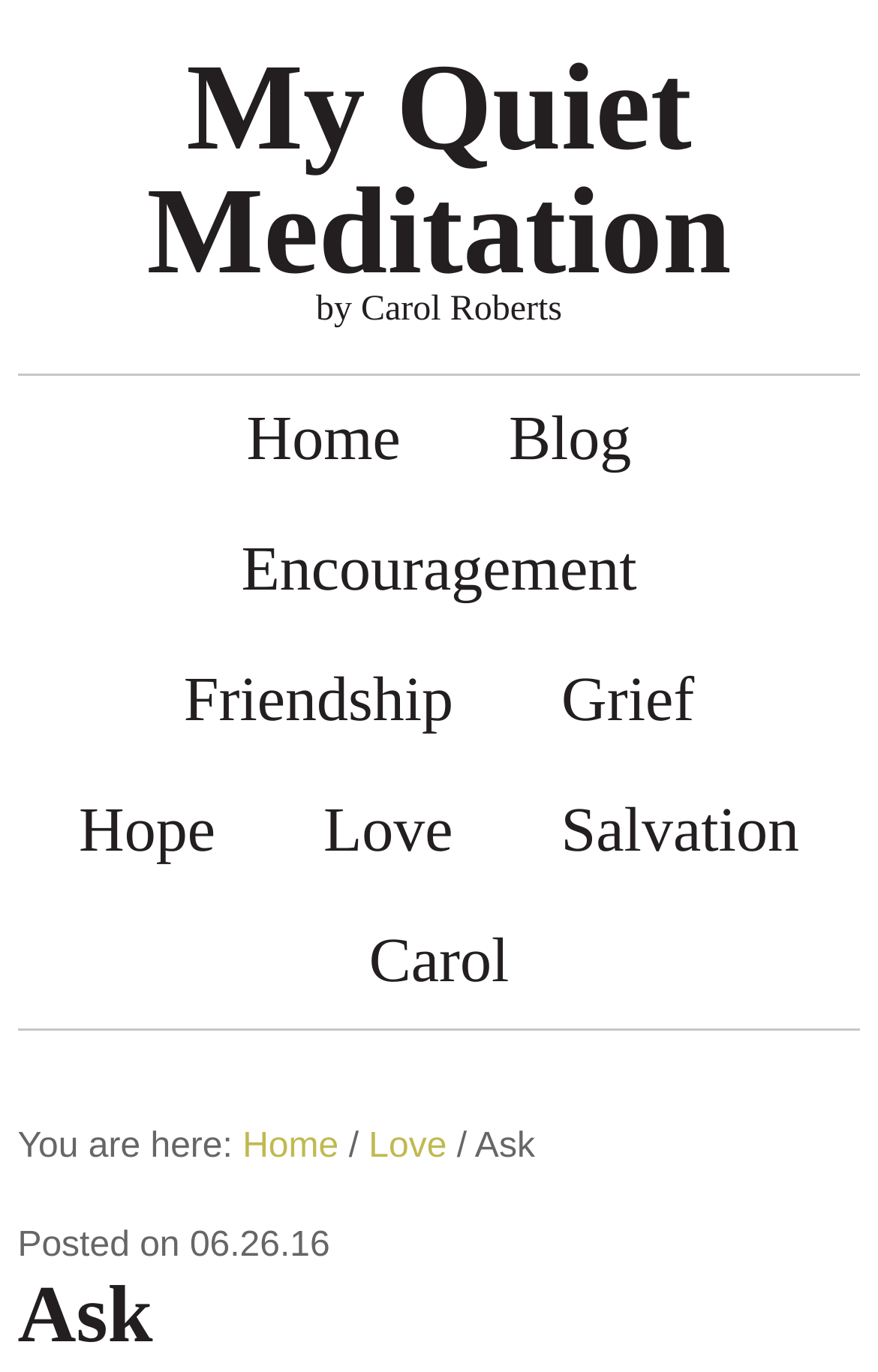Locate the bounding box coordinates of the element that should be clicked to fulfill the instruction: "visit Carol's page".

[0.359, 0.654, 0.641, 0.75]